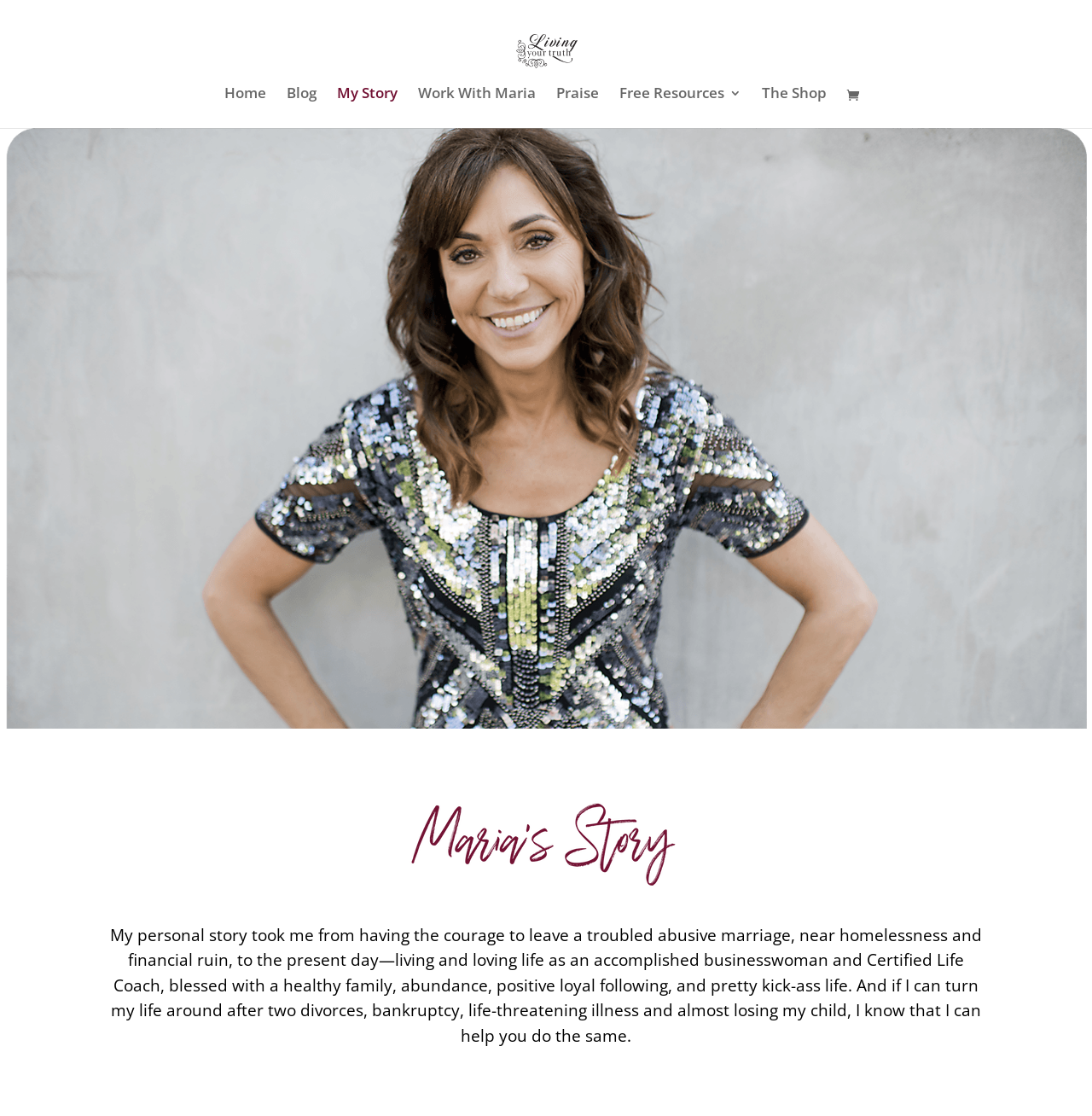Locate the bounding box coordinates of the element that should be clicked to execute the following instruction: "read my story".

[0.309, 0.078, 0.364, 0.115]